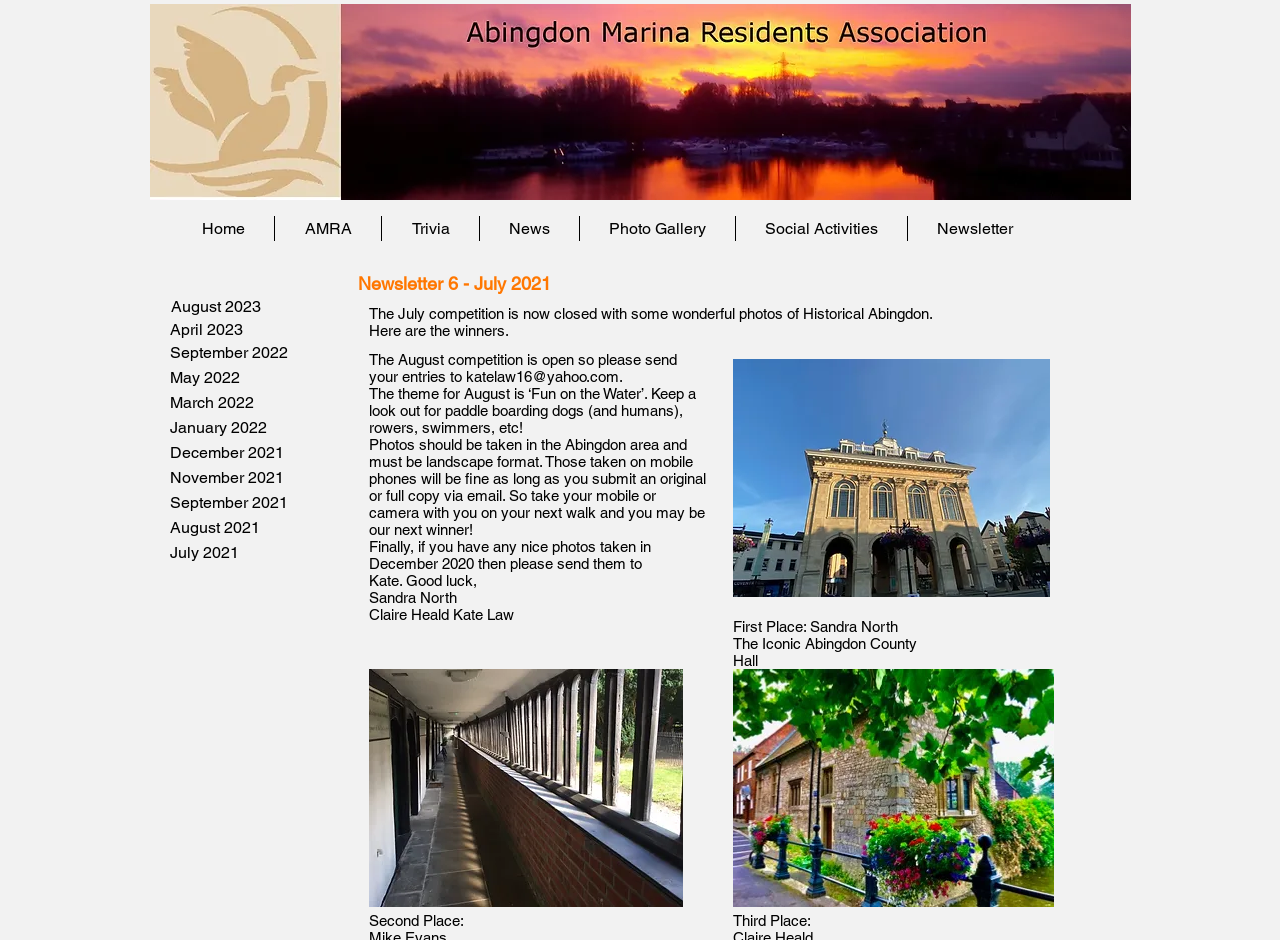Please respond to the question with a concise word or phrase:
What is the email address to submit photo entries?

katelaw16@yahoo.com